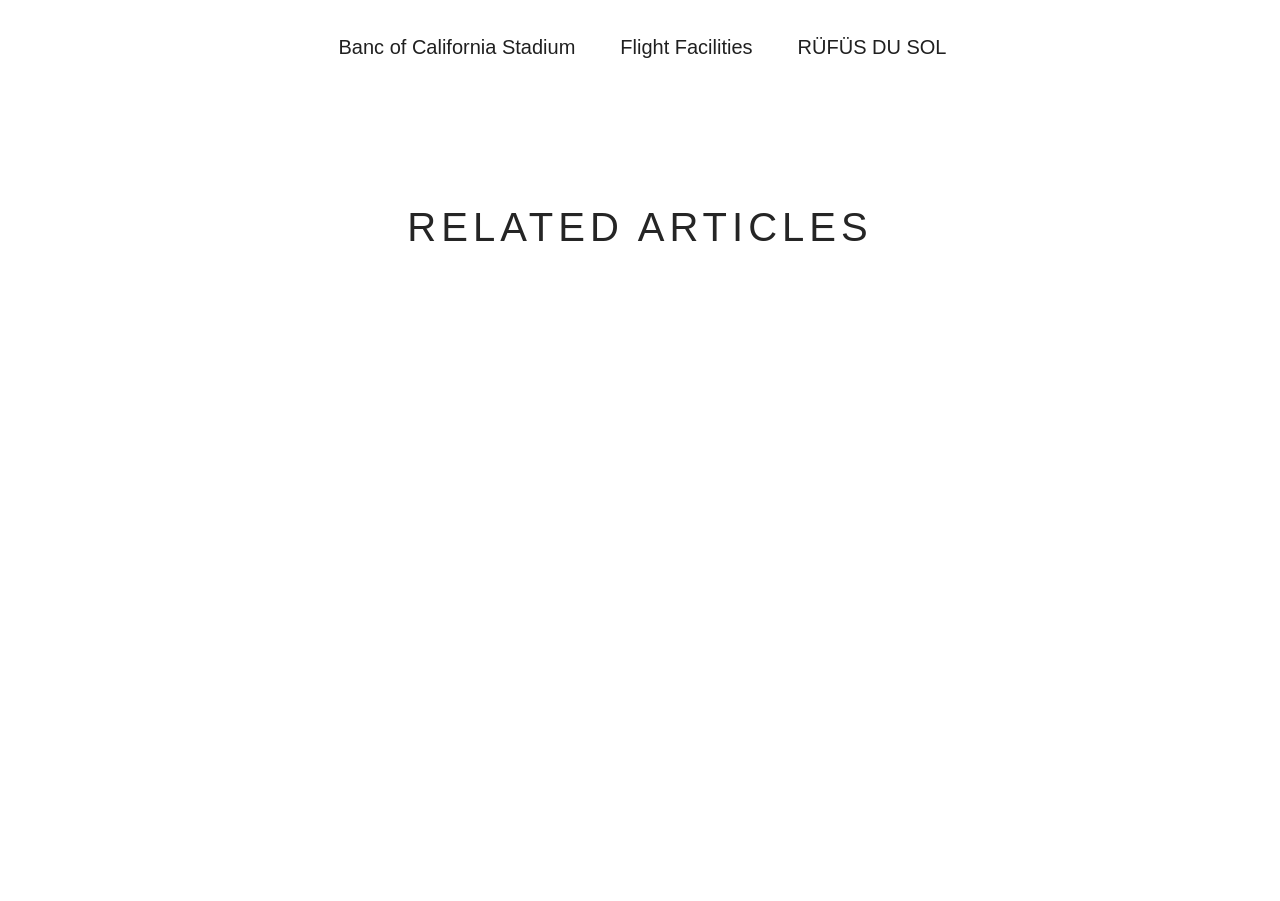Determine the bounding box coordinates of the clickable region to carry out the instruction: "Learn more about RÜFÜS DU SOL".

[0.623, 0.03, 0.739, 0.075]